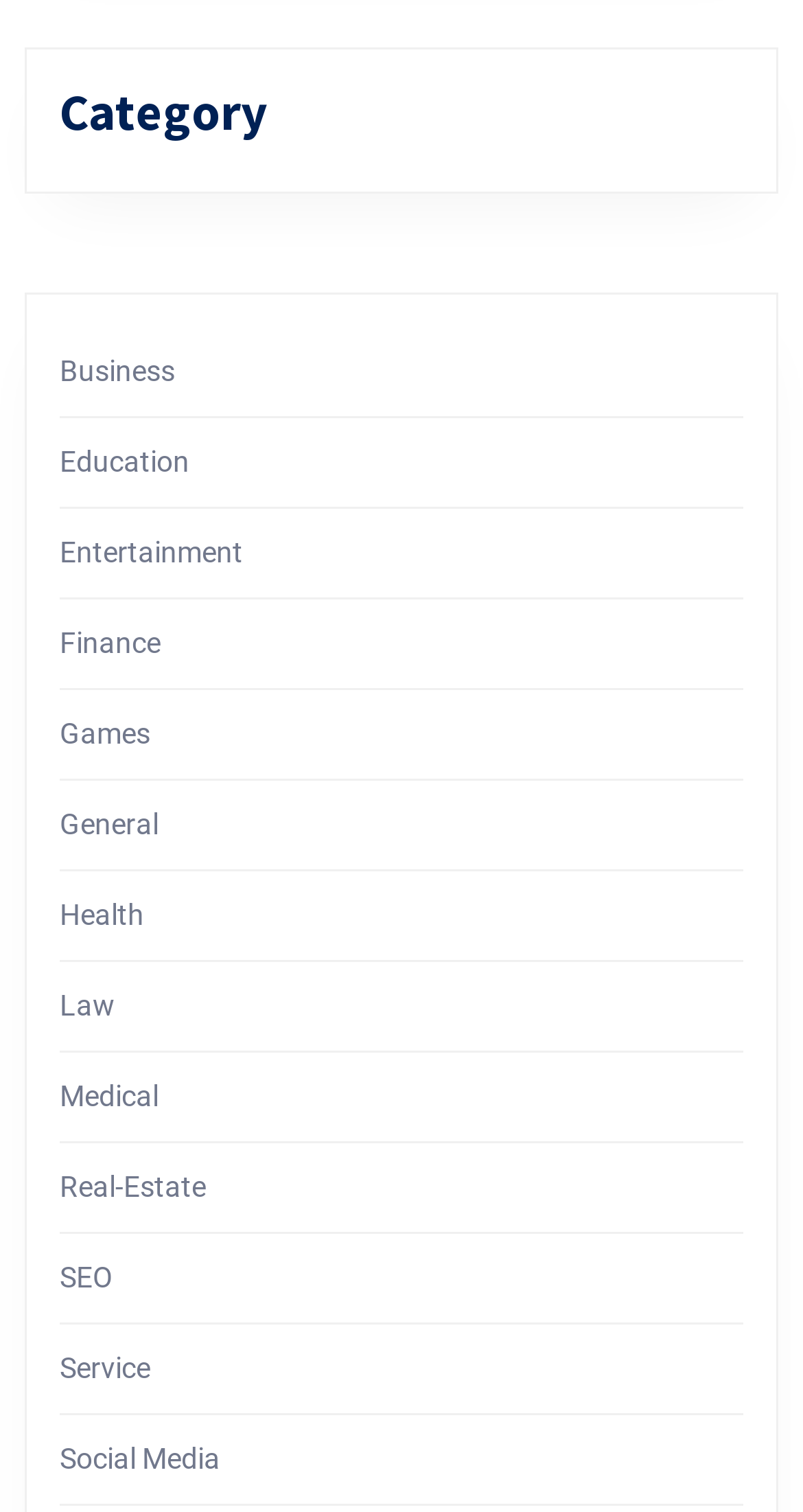What is the width of the category list?
Please interpret the details in the image and answer the question thoroughly.

I calculated the width of the category list by subtracting the left coordinate (0.074) from the right coordinate (0.926) of the 'Category' heading element, which gives a width of 0.852.